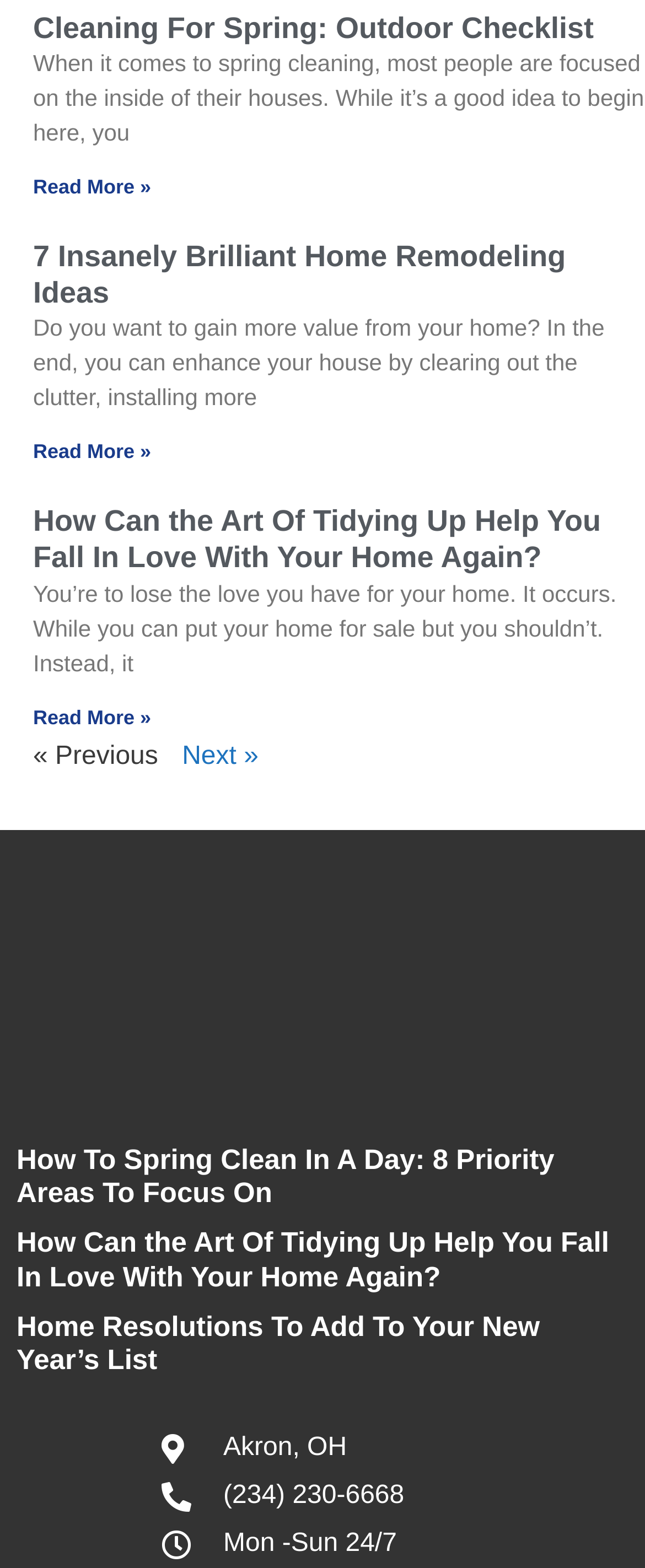Bounding box coordinates are given in the format (top-left x, top-left y, bottom-right x, bottom-right y). All values should be floating point numbers between 0 and 1. Provide the bounding box coordinate for the UI element described as: Leave a reply

None